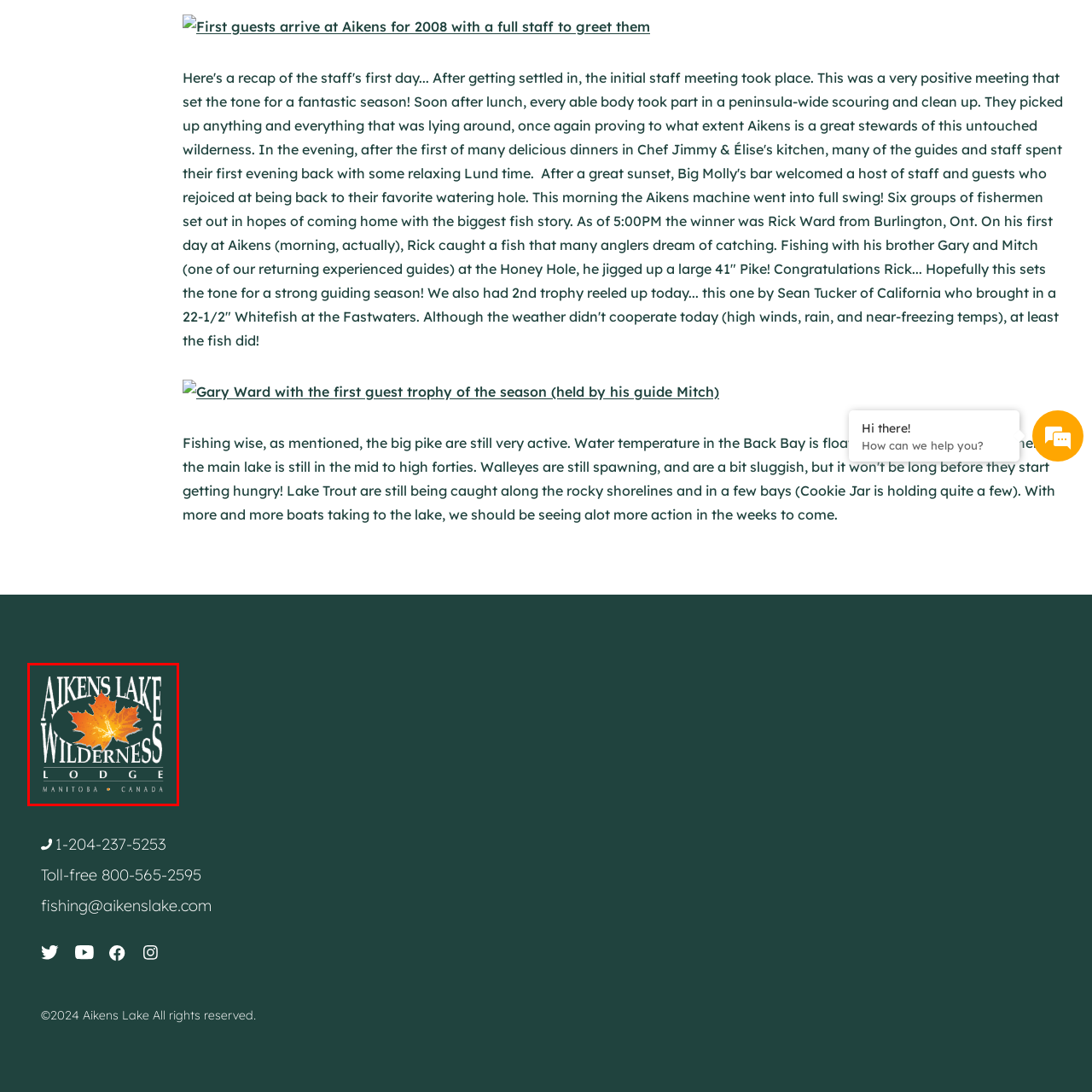Direct your attention to the area enclosed by the green rectangle and deliver a comprehensive answer to the subsequent question, using the image as your reference: 
What is represented by the stylized orange maple leaf?

The stylized orange maple leaf is part of the logo of Aikens Lake Wilderness Lodge, and it represents the natural beauty of the region, which is Manitoba, Canada. The maple leaf is a symbol of Canada, and its stylized form in the logo hints at the lodge's connection to the natural surroundings.